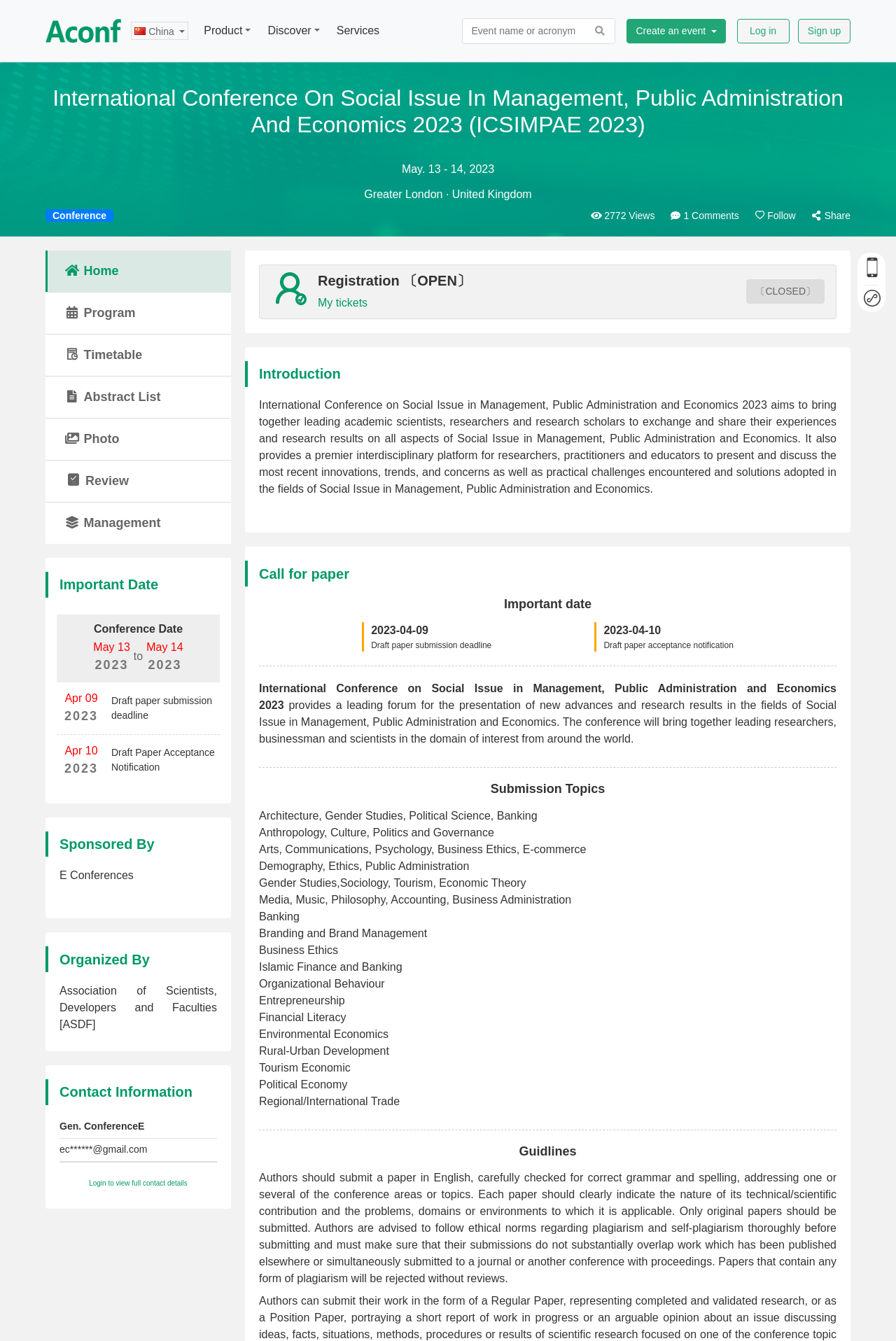What is the name of the conference?
Answer briefly with a single word or phrase based on the image.

ICSIMPAE 2023